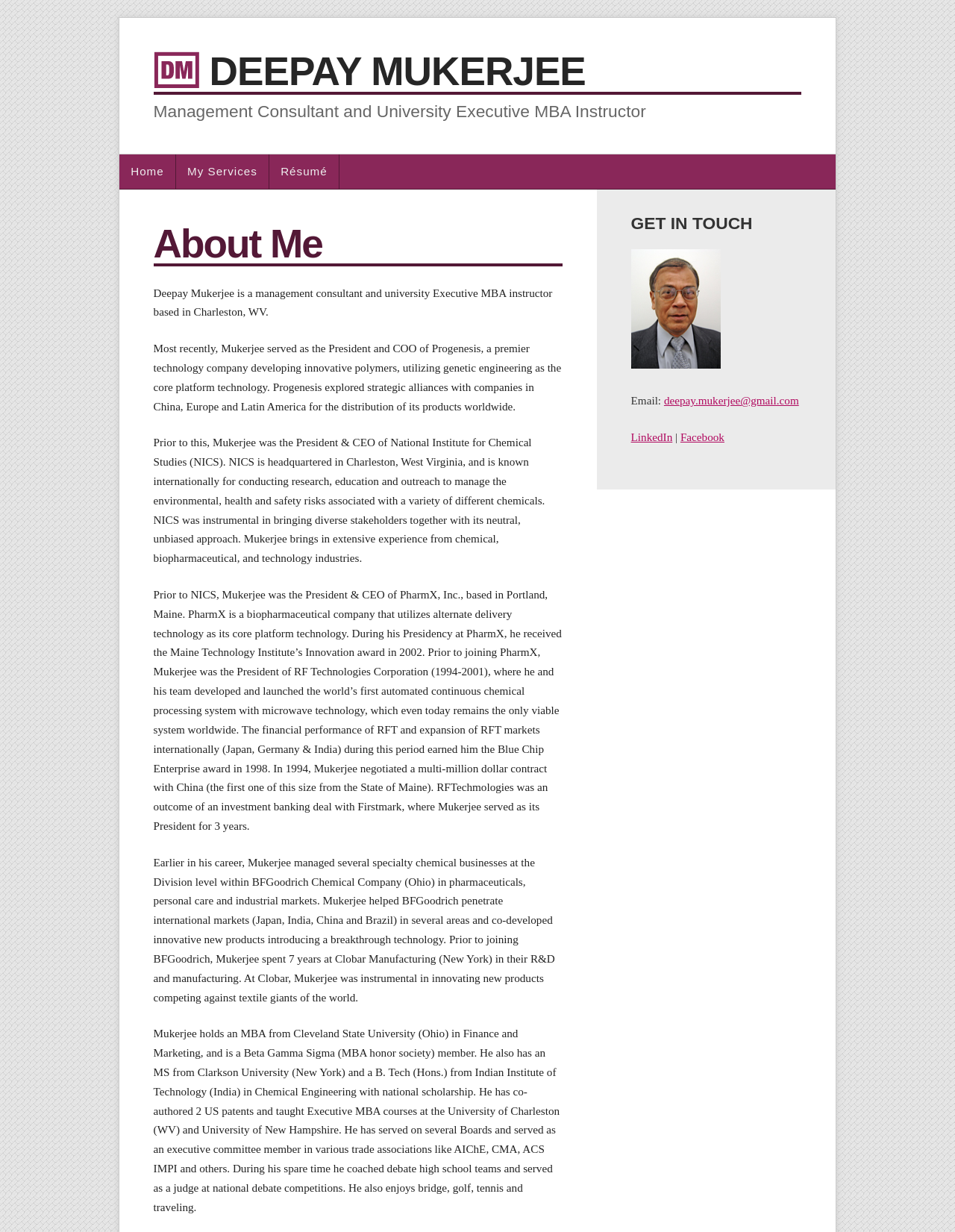How many US patents has Deepay Mukerjee co-authored?
Kindly give a detailed and elaborate answer to the question.

According to the webpage, Deepay Mukerjee has co-authored 2 US patents, as mentioned in the StaticText 'He has co-authored 2 US patents and taught Executive MBA courses...'.